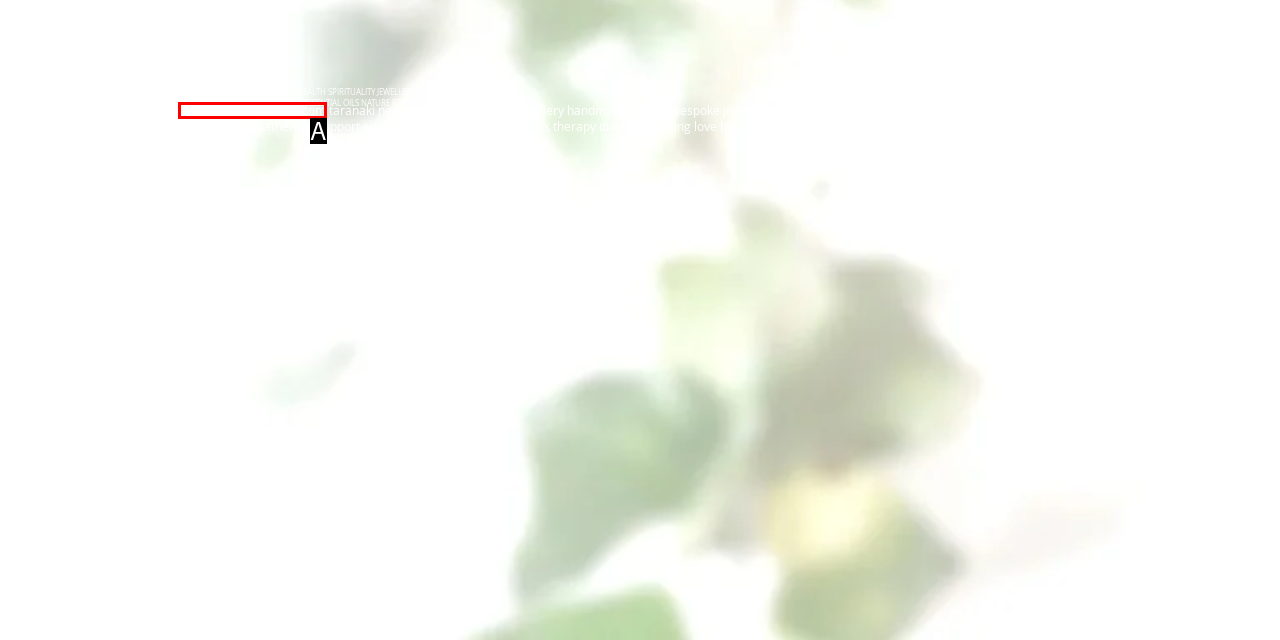Select the letter that corresponds to this element description: lisa@divergentwairua.com
Answer with the letter of the correct option directly.

A